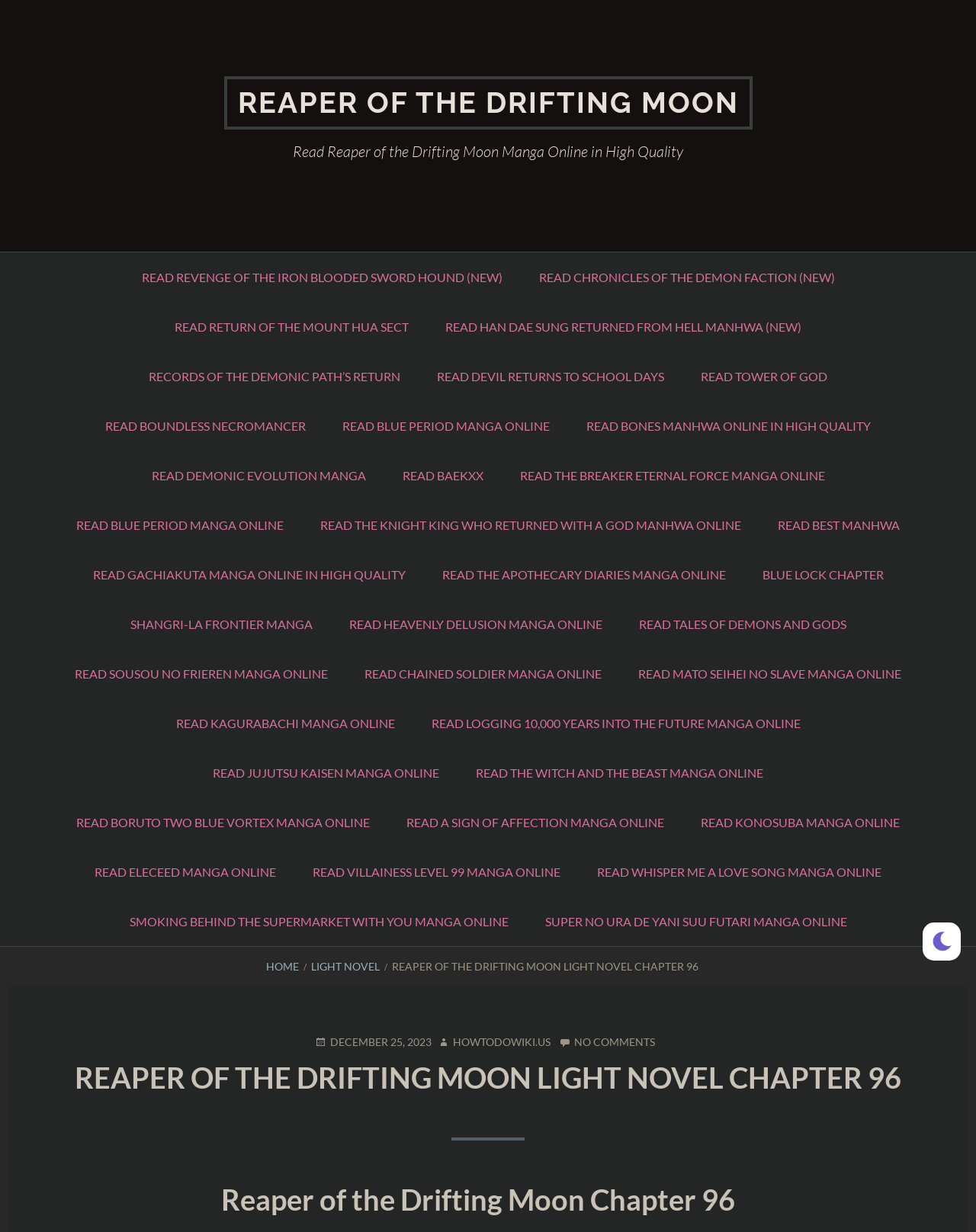How many links are in the primary menu?
Your answer should be a single word or phrase derived from the screenshot.

17